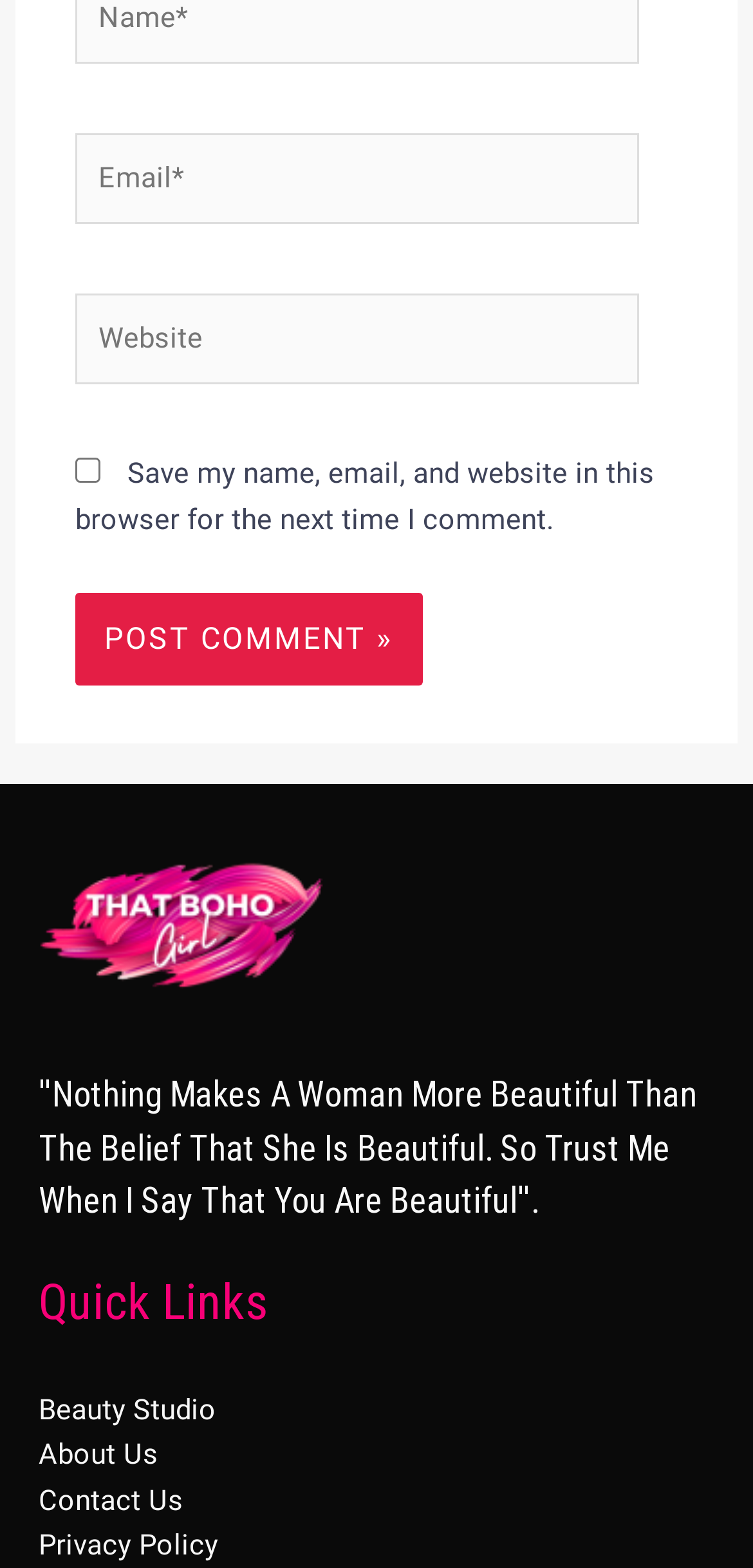Locate the bounding box of the UI element described by: "parent_node: Email* name="email" placeholder="Email*"" in the given webpage screenshot.

[0.1, 0.085, 0.849, 0.143]